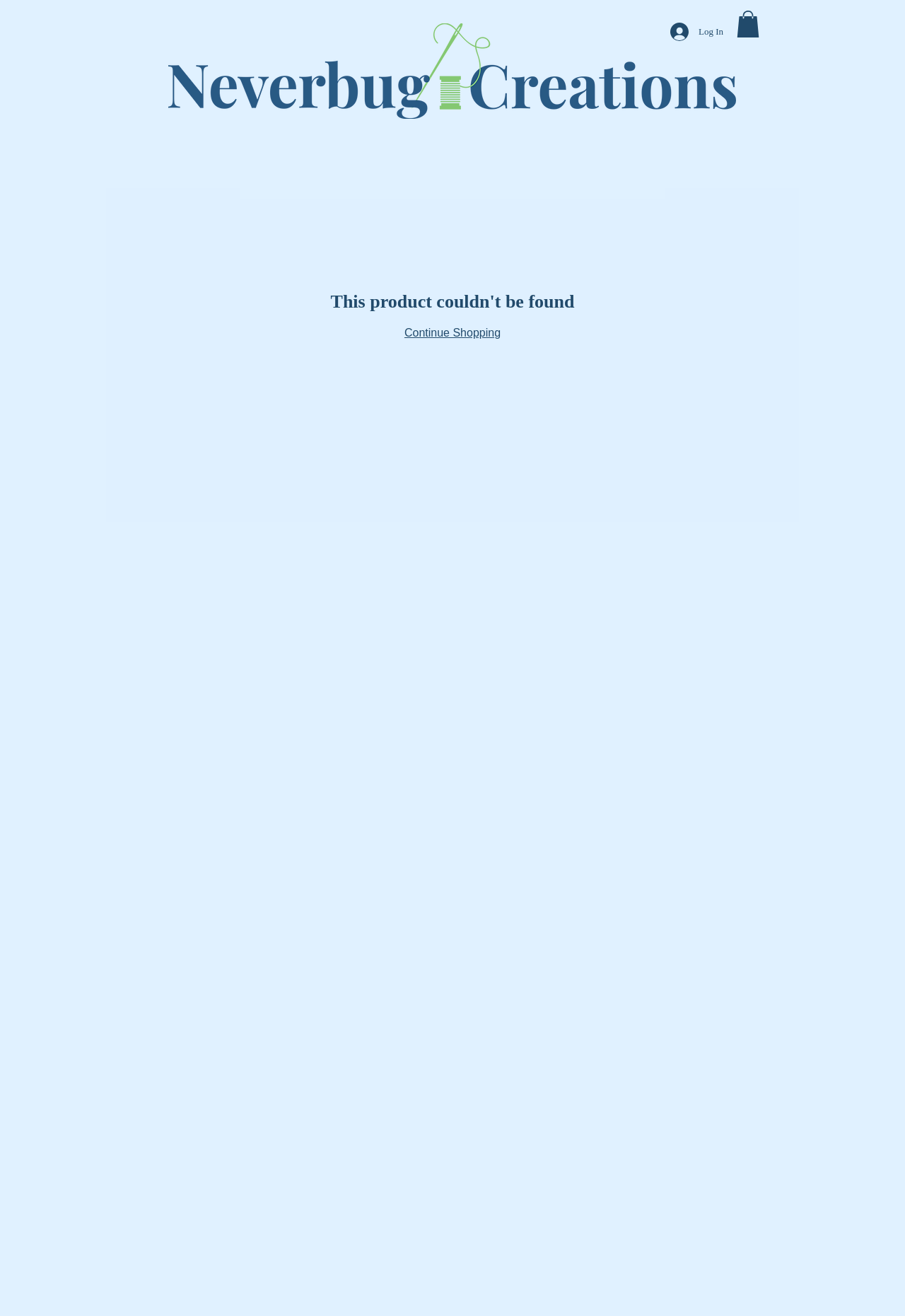Please find the bounding box coordinates for the clickable element needed to perform this instruction: "Click Continue Shopping".

[0.447, 0.248, 0.553, 0.257]